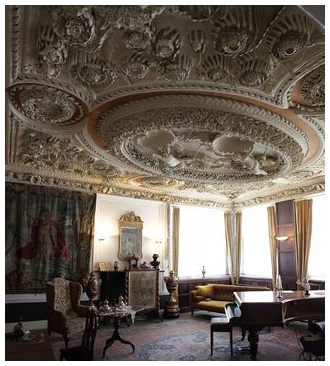Explain what is happening in the image with as much detail as possible.

This captivating image showcases an elegant, historical room, featuring intricate ceiling plasterwork that embodies a classic design aesthetic. The ornate ceiling is adorned with detailed reliefs, showcasing figures and decorative elements, reflecting a commitment to craftsmanship from a bygone era. 

In the room, soft natural light floods in through large windows draped with rich curtains, enhancing the warm and inviting atmosphere. The furnishings include a combination of antique chairs and a dark wooden table, set against a lavish patterned carpet that adds to the room's historic charm. A tapestry on the wall provides a touch of color and storytelling, adding depth to the decor. 

The overall ambiance conveys a sense of refined elegance, perfect for gatherings or quiet contemplation, inviting visitors to imagine the stories that have unfolded within these walls.